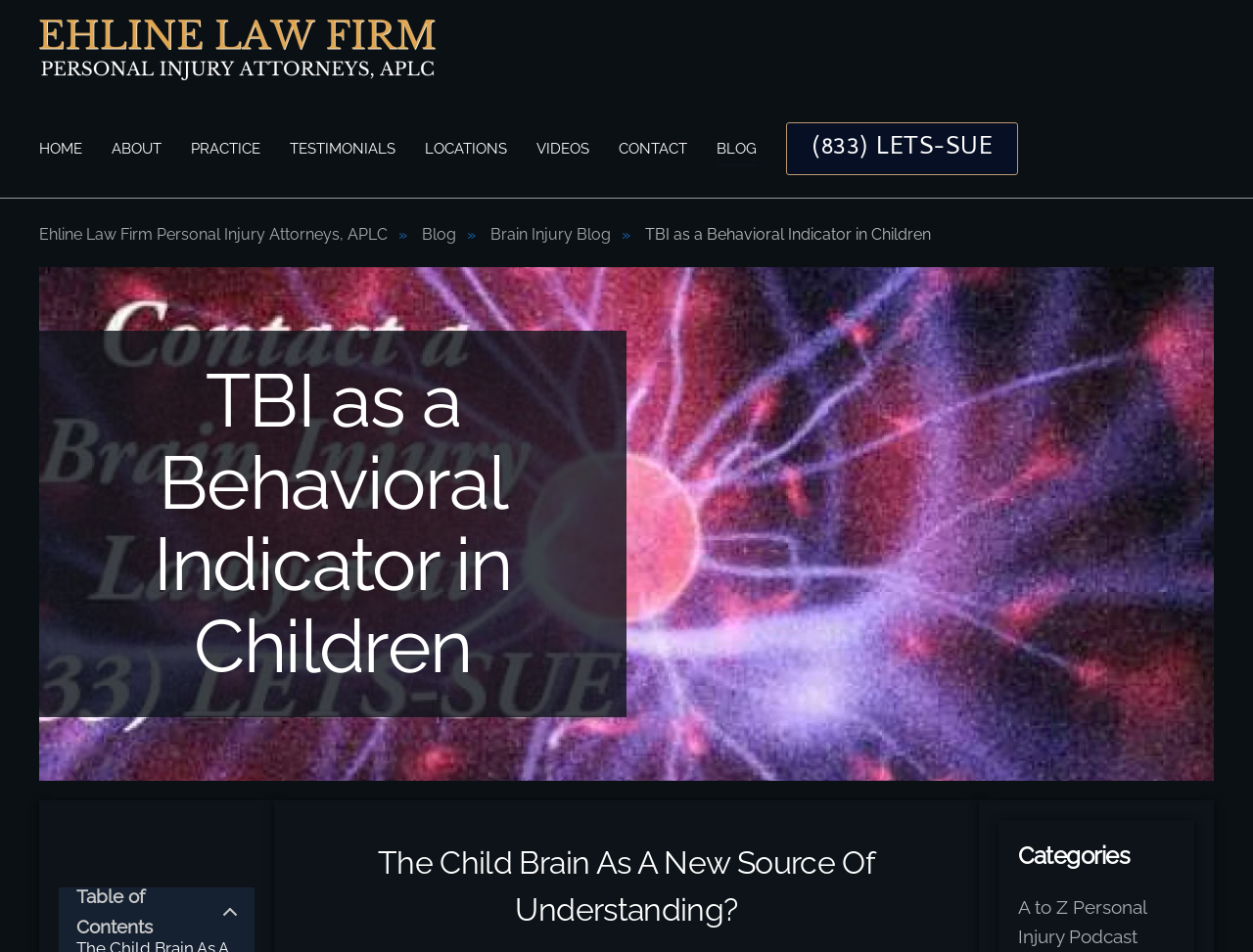Find the coordinates for the bounding box of the element with this description: "Blog".

[0.337, 0.236, 0.364, 0.256]